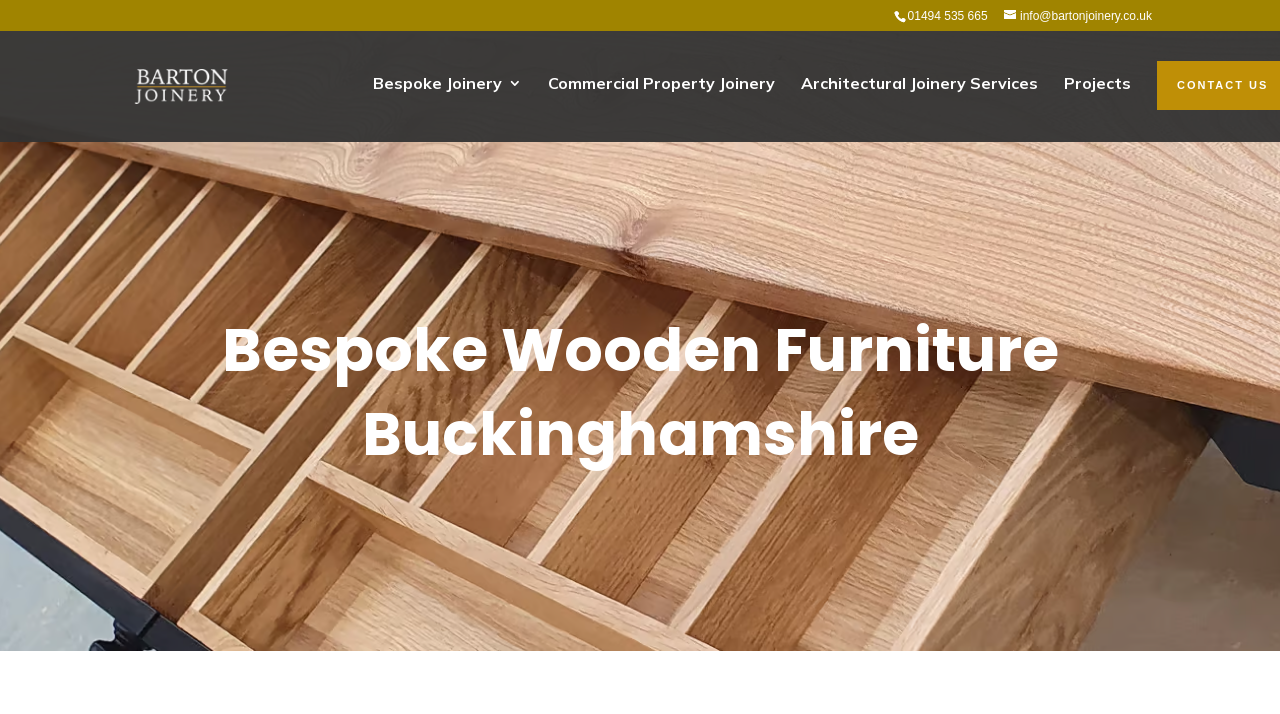Create a detailed summary of the webpage's content and design.

The webpage is about Barton Joinery, a family-run business based in the UK that provides bespoke wooden furniture. At the top right corner, there is a phone number "01494 535 665" and an email address "info@bartonjoinery.co.uk" in the form of a link. 

On the top left, there is a logo of Barton Joinery, which is an image, accompanied by a link with the same name. Below the logo, there are four horizontal links: "Bespoke Joinery 3", "Commercial Property Joinery", "Architectural Joinery Services", and "Projects". 

The main content of the webpage is headed by "Bespoke Wooden Furniture Buckinghamshire", which occupies most of the page.